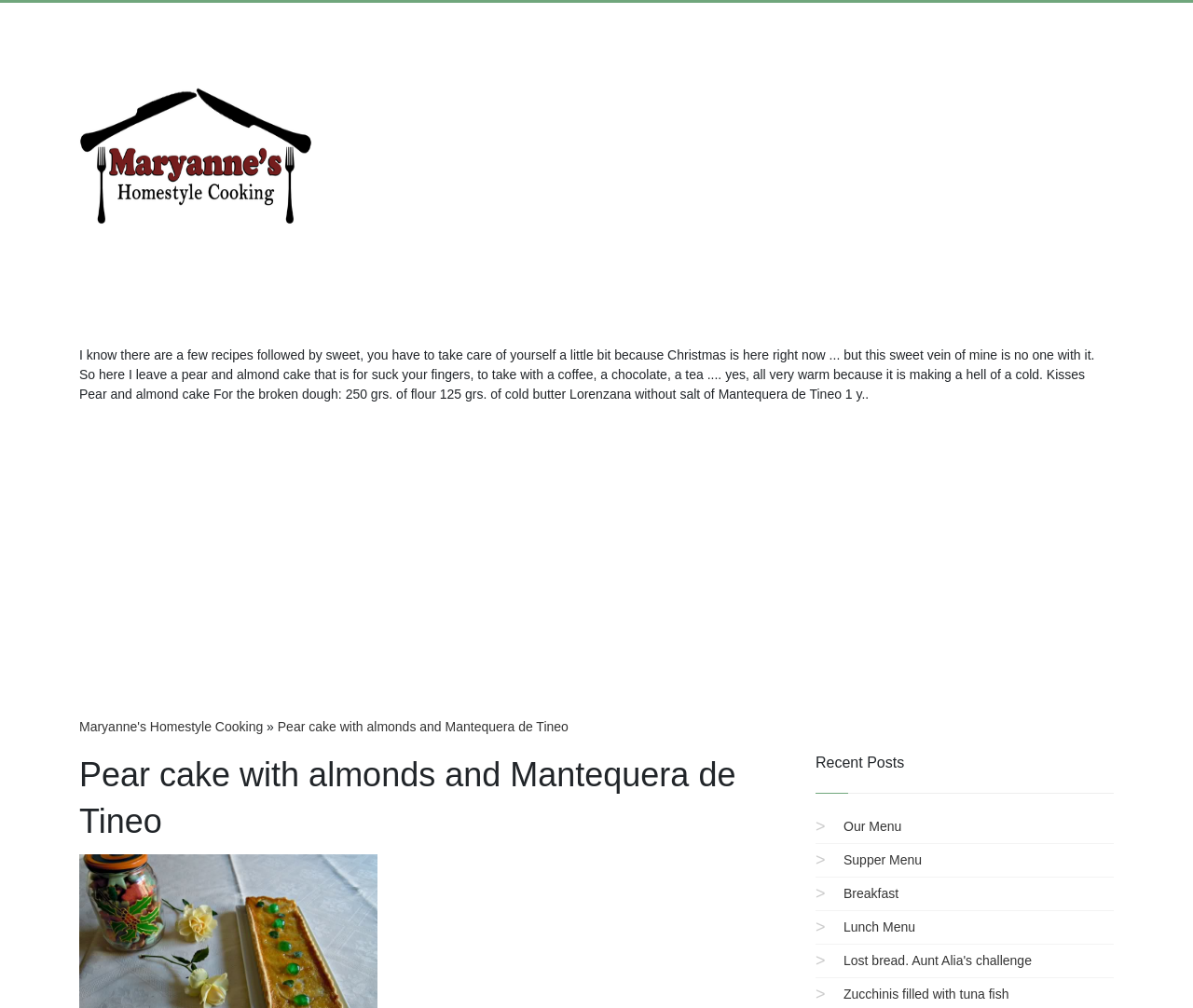Identify the bounding box coordinates for the element you need to click to achieve the following task: "Read the recipe for Pear cake with almonds and Mantequera de Tineo". Provide the bounding box coordinates as four float numbers between 0 and 1, in the form [left, top, right, bottom].

[0.066, 0.746, 0.637, 0.838]